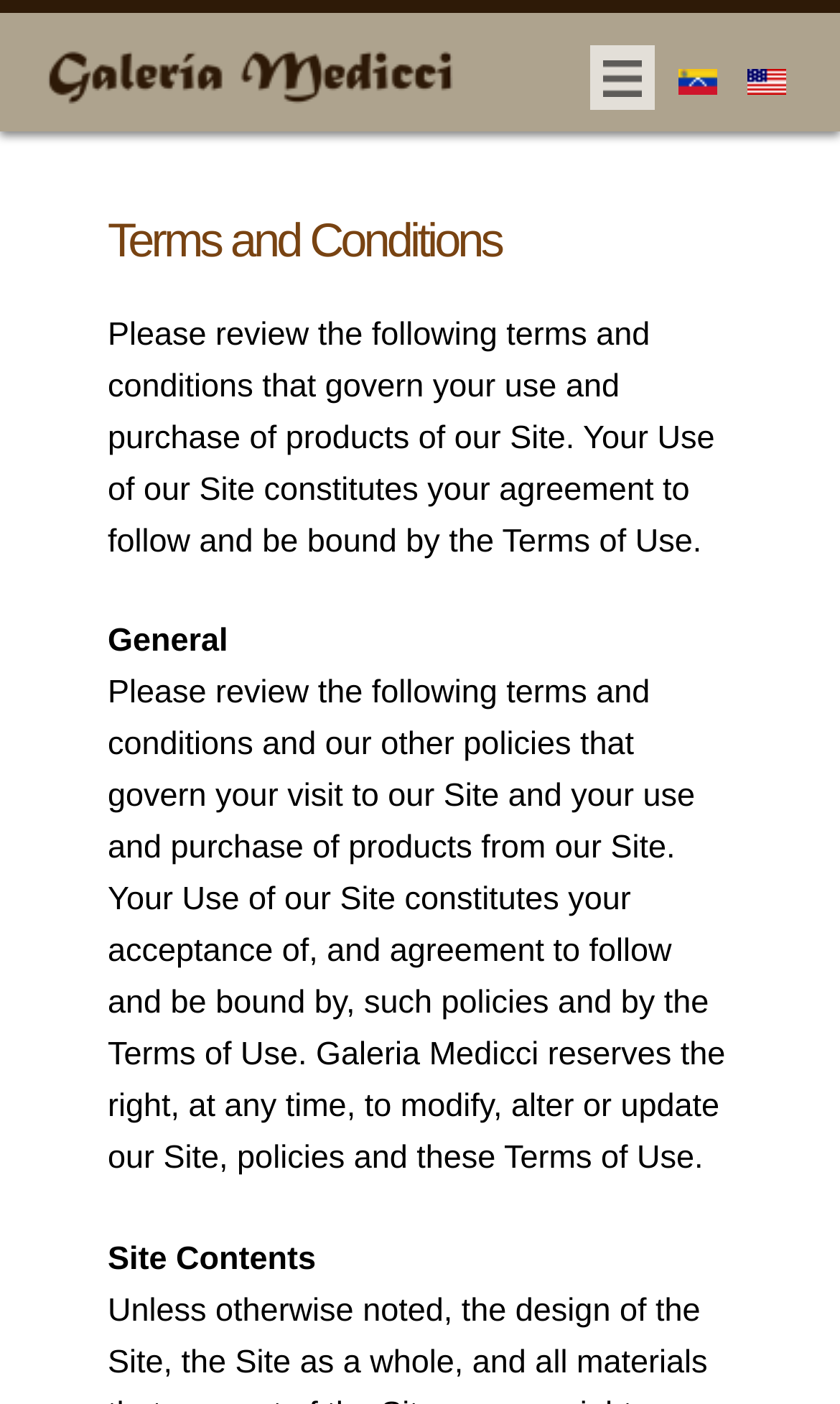What constitutes agreement to the terms of use?
Using the details from the image, give an elaborate explanation to answer the question.

I inferred this by reading the static text that states 'Your Use of our Site constitutes your agreement to follow and be bound by the Terms of Use'.